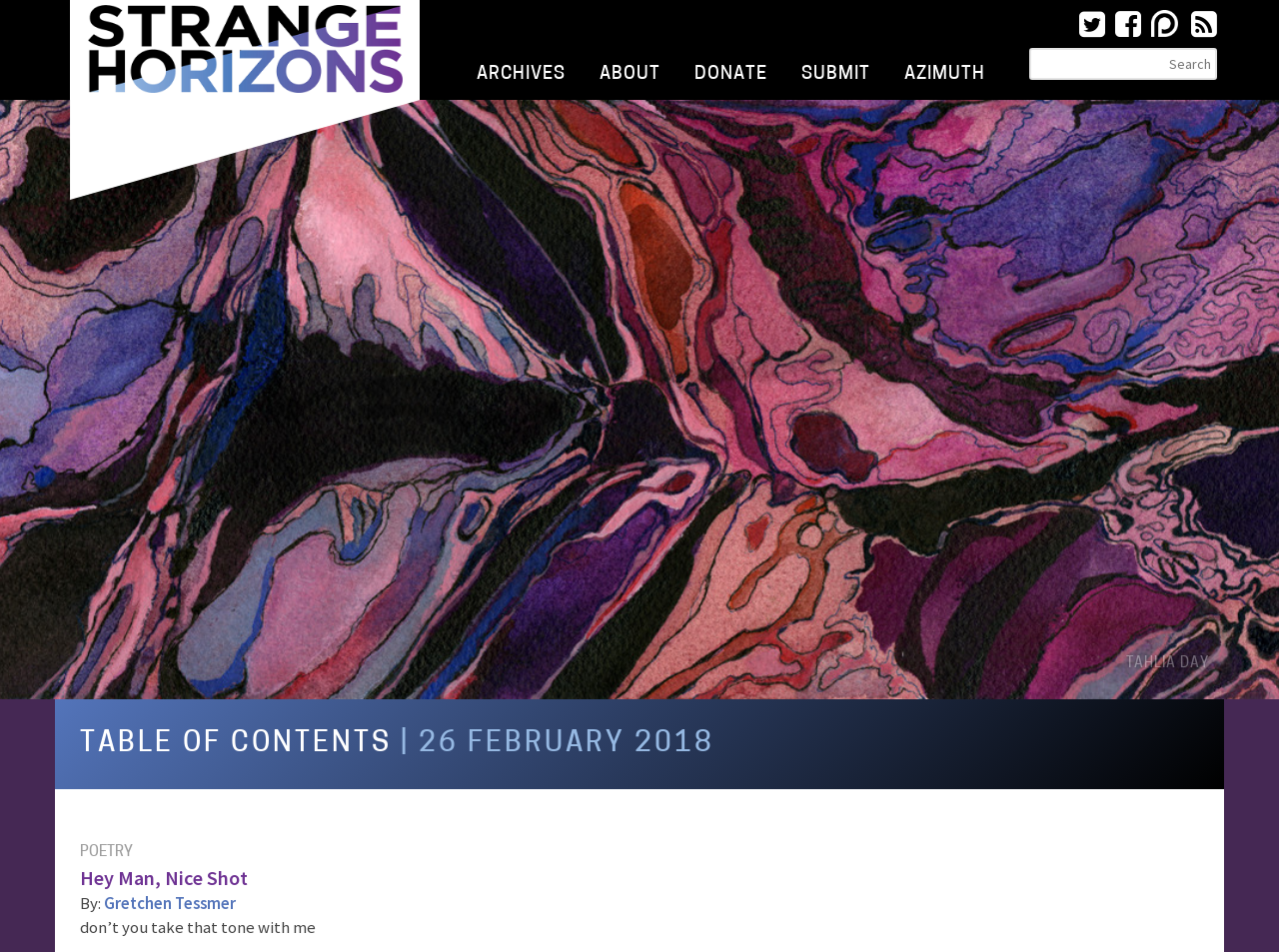How many social media links are there?
Please answer the question with as much detail as possible using the screenshot.

I counted the number of social media links by looking at the icons and their corresponding links. There are four social media links: Twitter, Facebook, Patreon, and RSS.